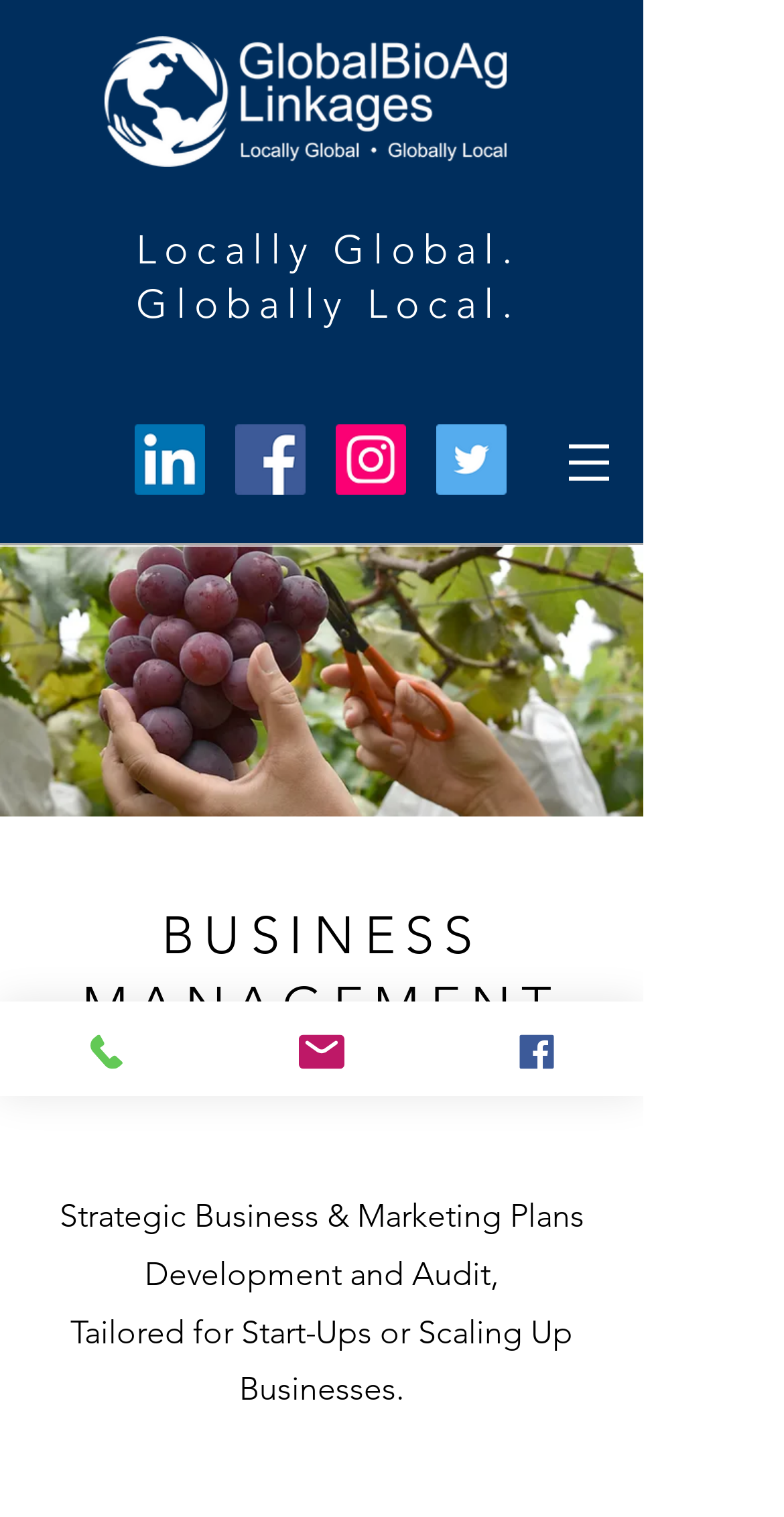Using the image as a reference, answer the following question in as much detail as possible:
What is the company's slogan?

The company's slogan is located in the heading element with the text 'Locally Global. Globally Local.' which is positioned at the top of the webpage, below the logo.